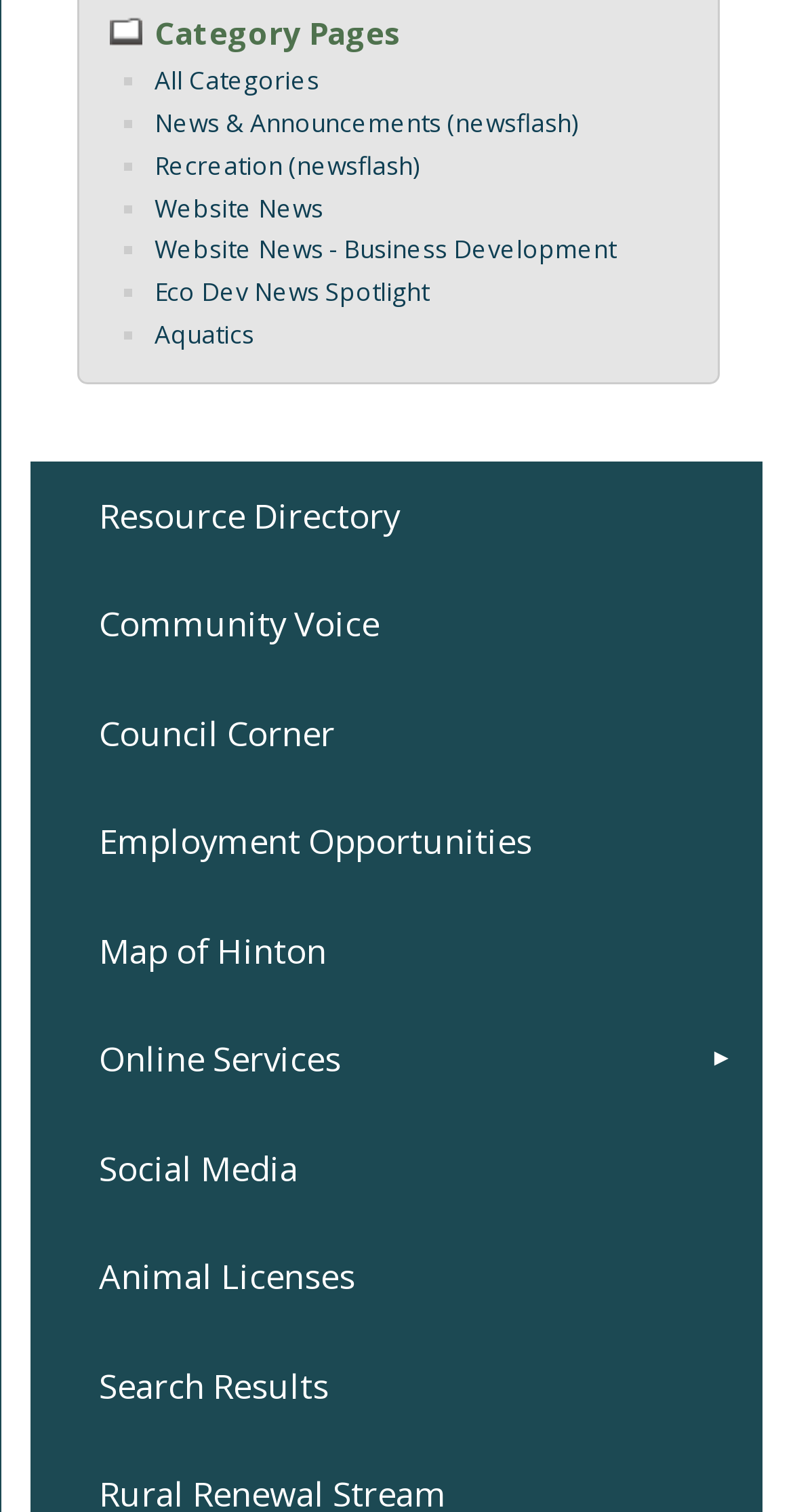Please answer the following question using a single word or phrase: 
What is the last link in the category list?

Aquatics